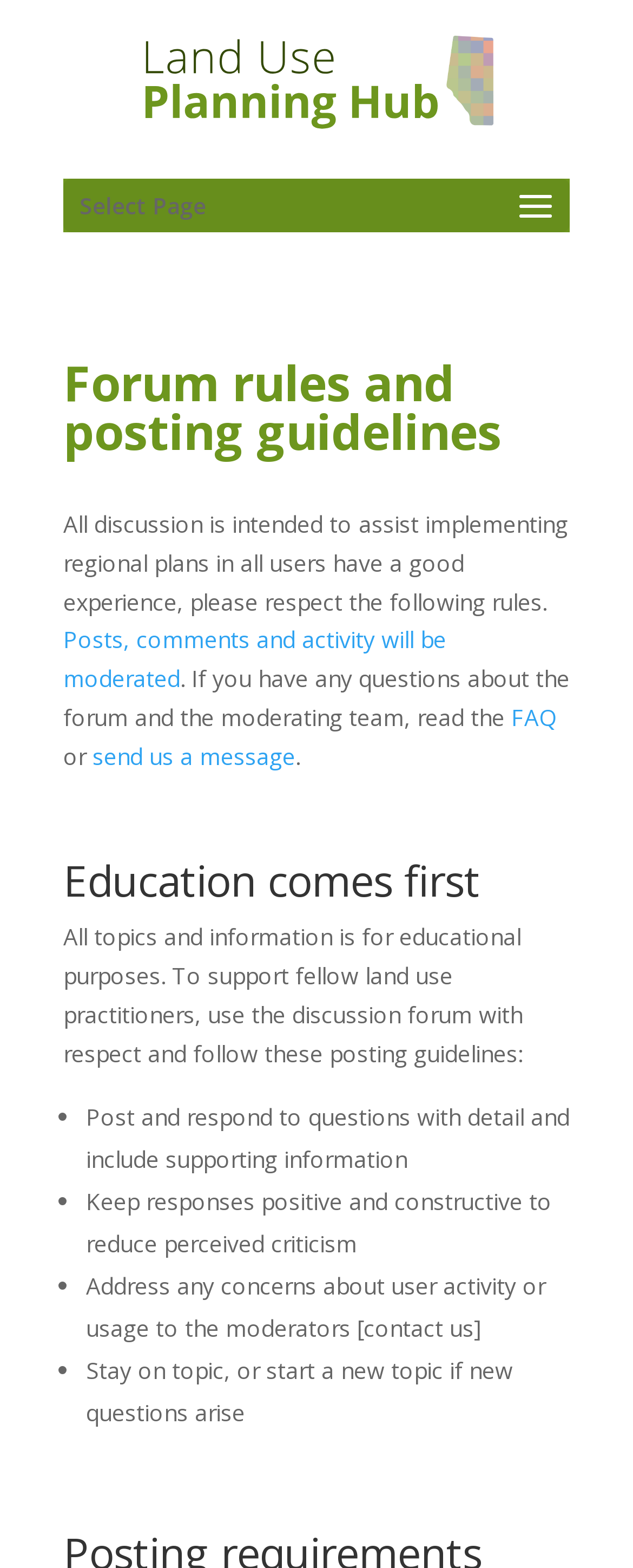Analyze the image and give a detailed response to the question:
What is the tone of responses expected to be?

Responses are expected to be positive and constructive, to reduce perceived criticism, as stated in the list item 'Keep responses positive and constructive to reduce perceived criticism'.